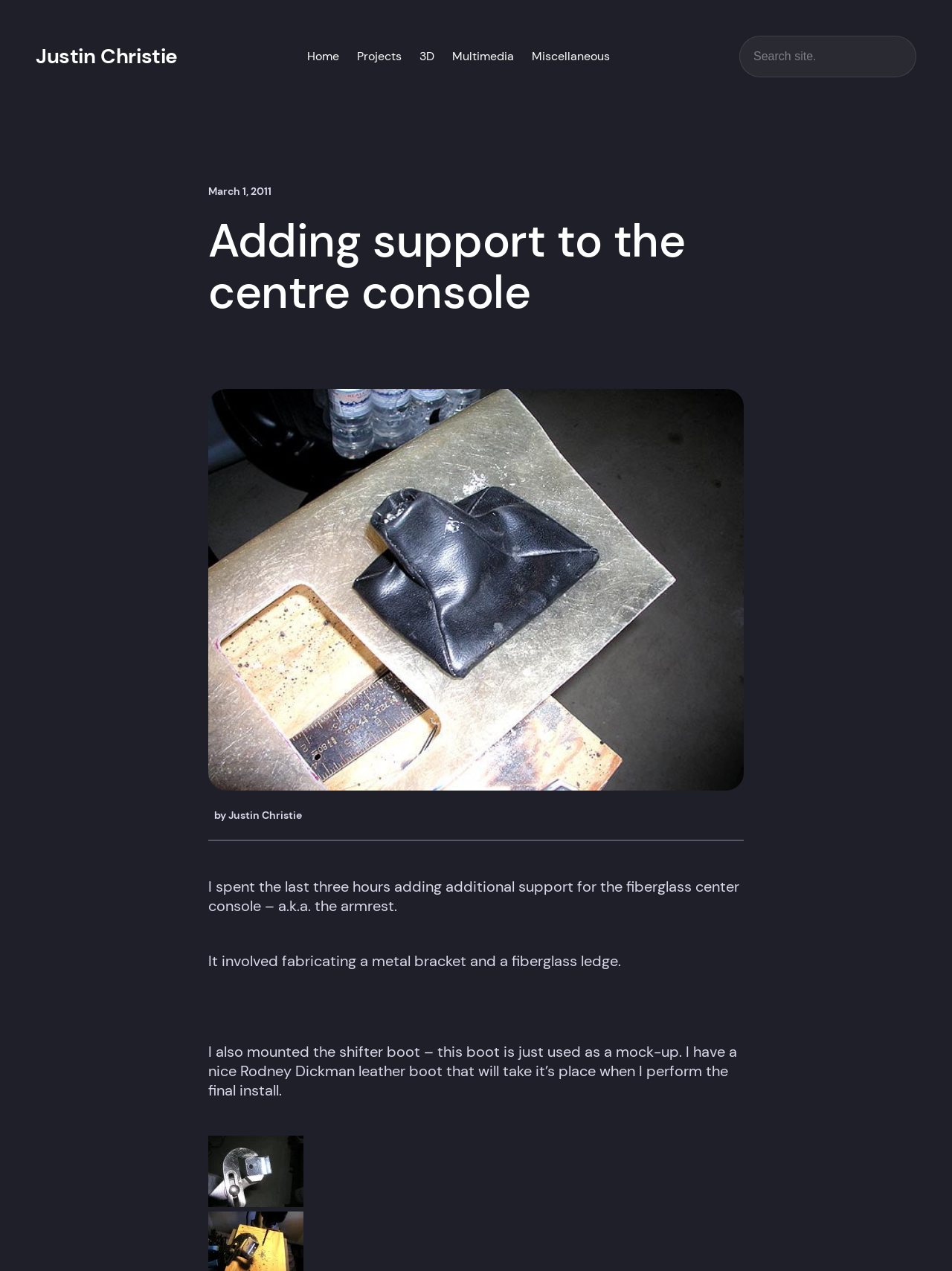Please identify the bounding box coordinates of the element on the webpage that should be clicked to follow this instruction: "view portfolio". The bounding box coordinates should be given as four float numbers between 0 and 1, formatted as [left, top, right, bottom].

None